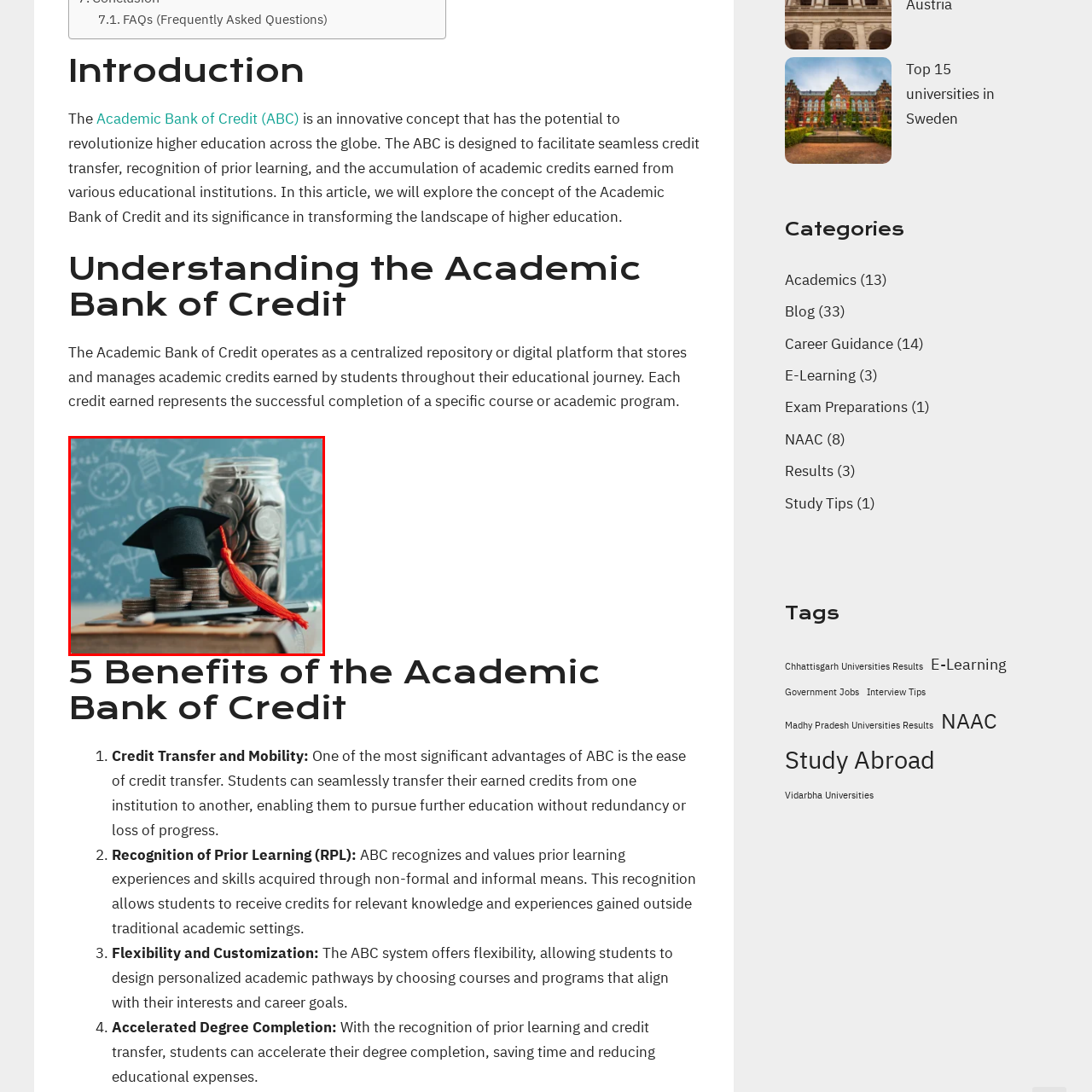What is the purpose of the glass jar?
Direct your attention to the image marked by the red bounding box and answer the question with a single word or phrase.

To signify savings and investment